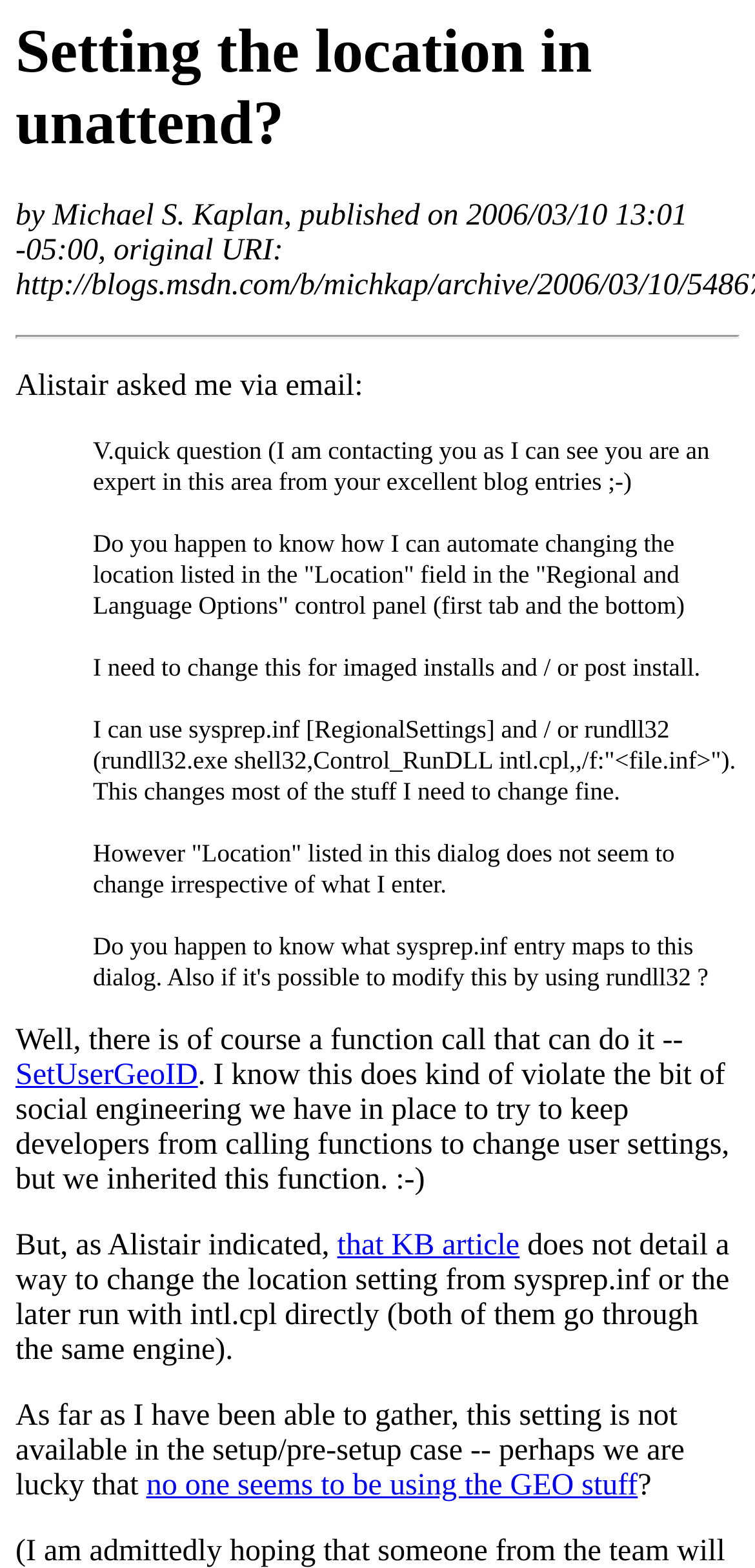What is the purpose of sysprep.inf?
Answer the question in a detailed and comprehensive manner.

Sysprep.inf is used to change settings, including regional settings, as mentioned in the blockquote section of the webpage, but it does not seem to change the 'Location' field.